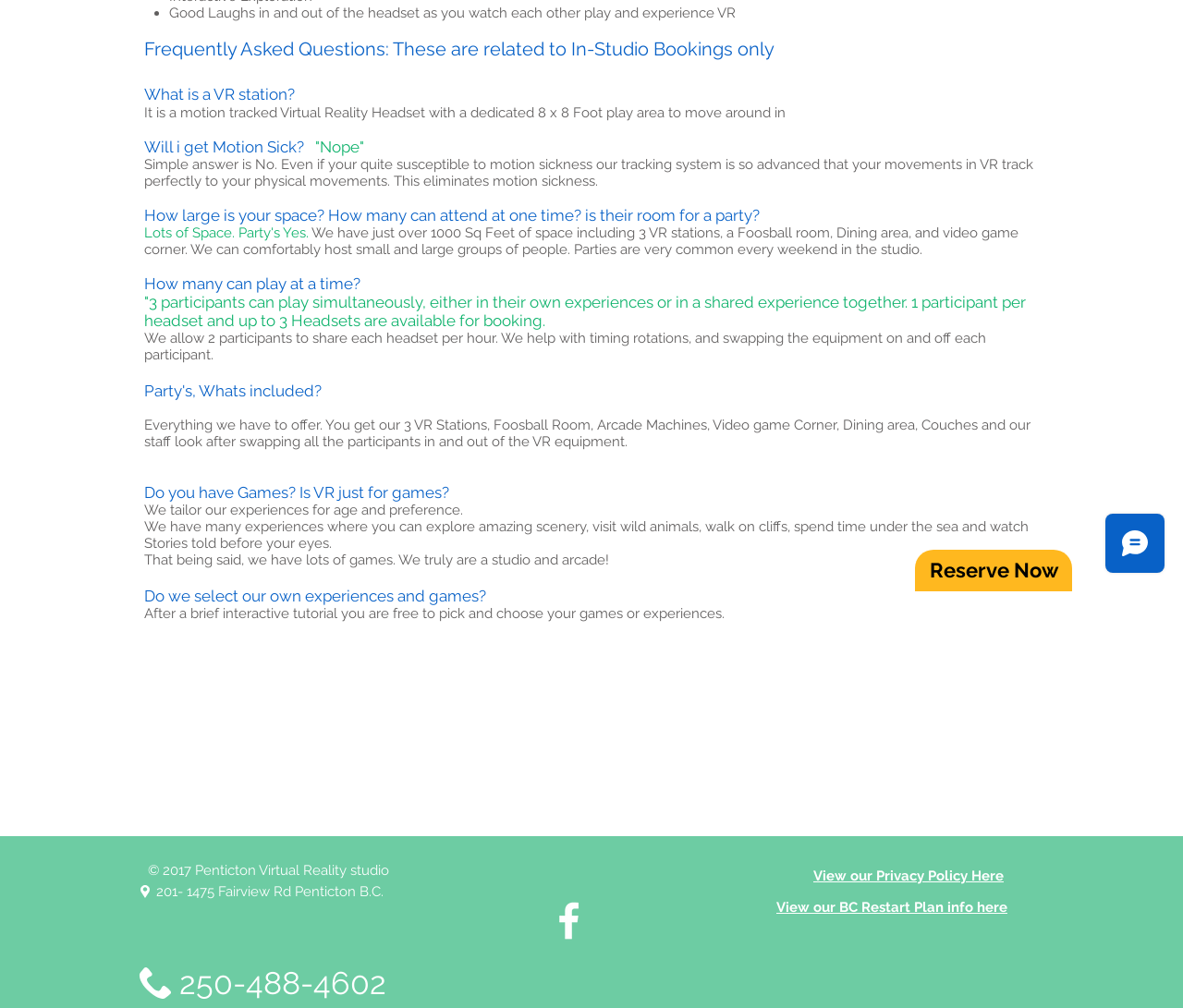Given the description of the UI element: "View our Privacy Policy Here", predict the bounding box coordinates in the form of [left, top, right, bottom], with each value being a float between 0 and 1.

[0.688, 0.861, 0.848, 0.877]